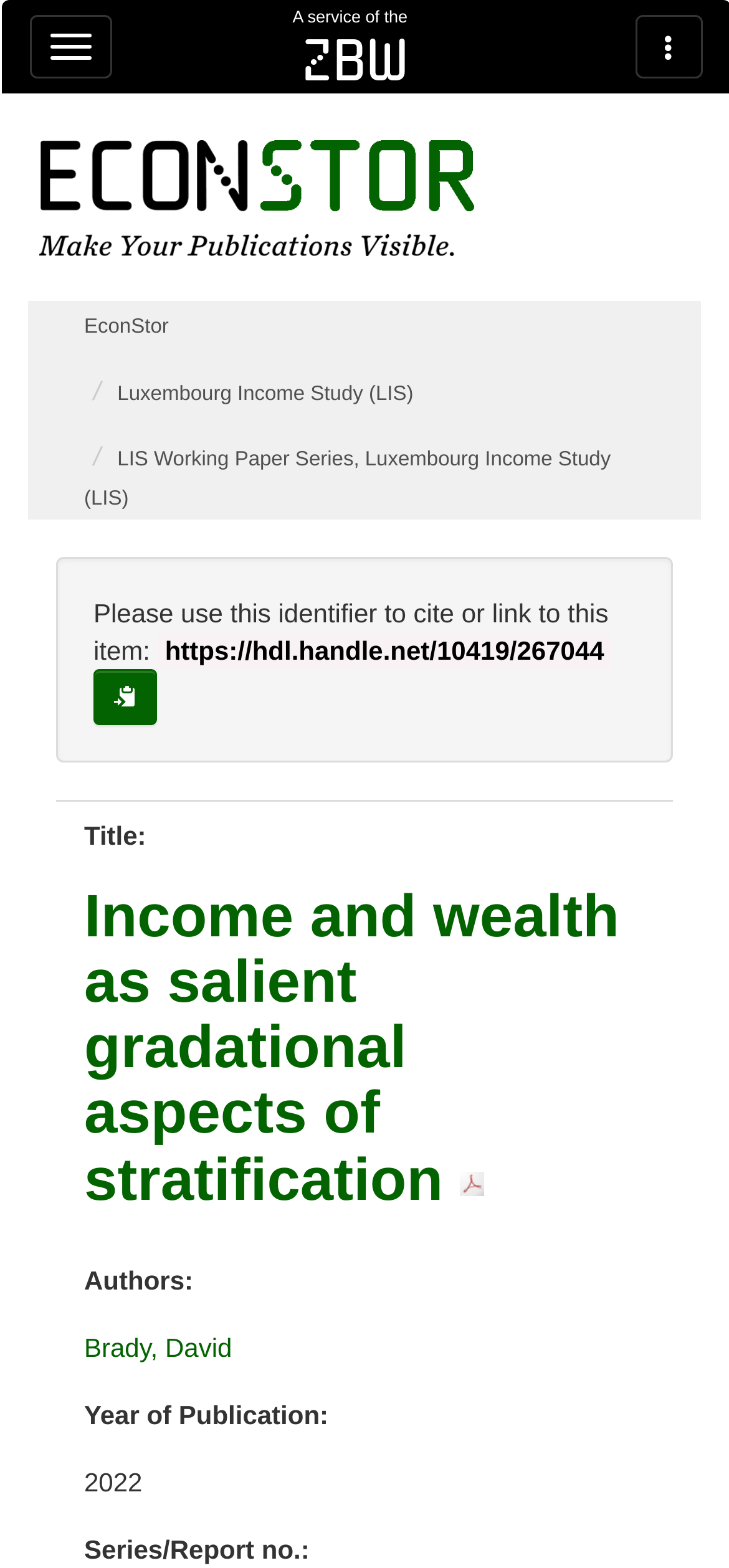What is the identifier to cite or link to this item?
Answer the question in a detailed and comprehensive manner.

The identifier to cite or link to this item can be found in the main content section of the webpage, where it is displayed as a code snippet with the label 'Please use this identifier to cite or link to this item:'.